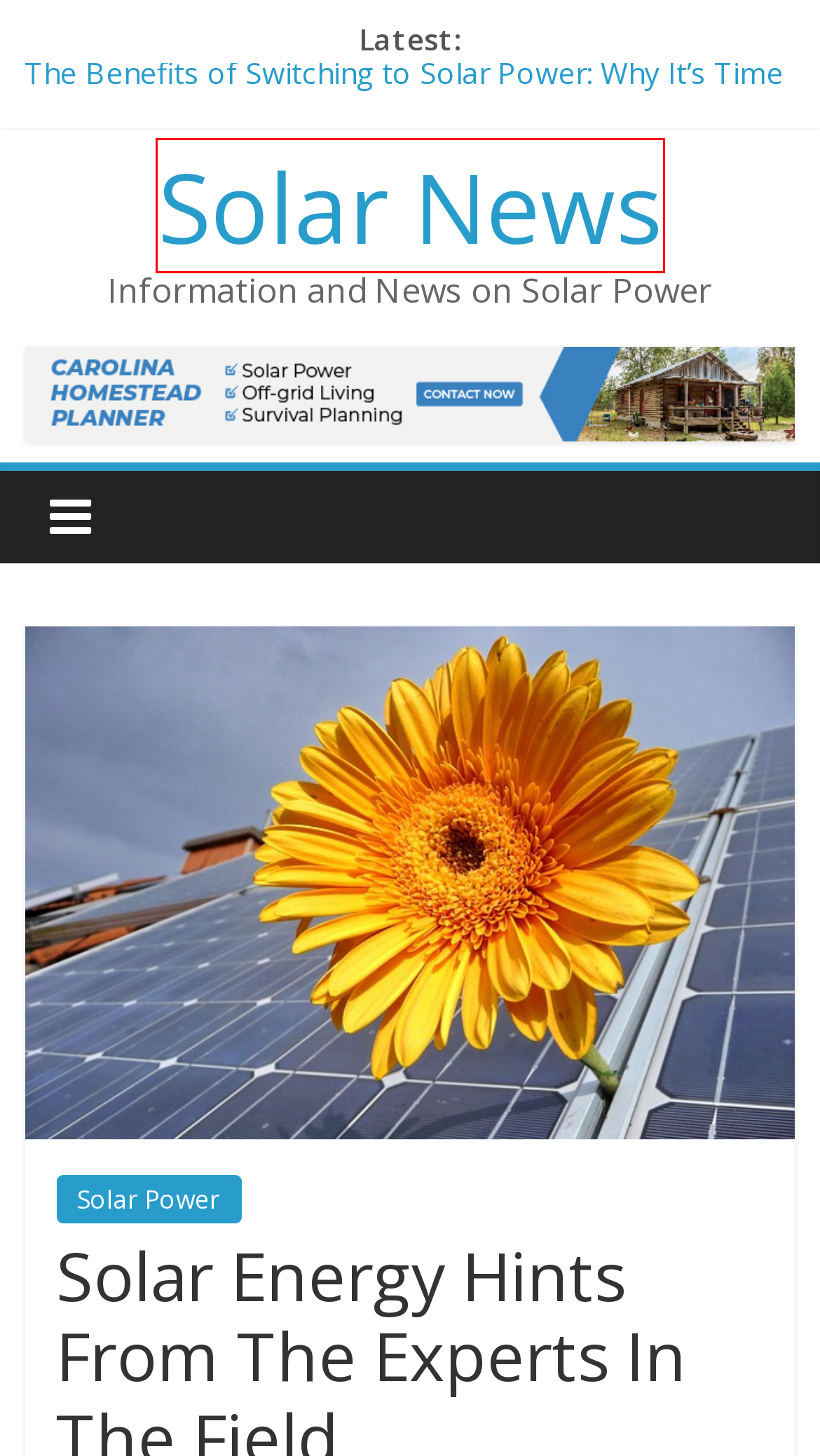You are given a screenshot depicting a webpage with a red bounding box around a UI element. Select the description that best corresponds to the new webpage after clicking the selected element. Here are the choices:
A. Why Don’t Experts Share The Solar Energy Advice In This Article? – Solar News
B. Solar News  – Information and News on Solar Power
C. Everything You Need to Know about Renewable Energy Sources – Solar News
D. Solid Tips For Anyone Looking For Additional Information About Solar Energy – Solar News
E. Digital Subscription - PREPARE Magazine
F. The Benefits of Switching to Solar Power: Why It’s Time to Make the Change – Solar News
G. Solar Generators – Solar News
H. Solar Power: The Future of Renewable Energy – Solar News

B